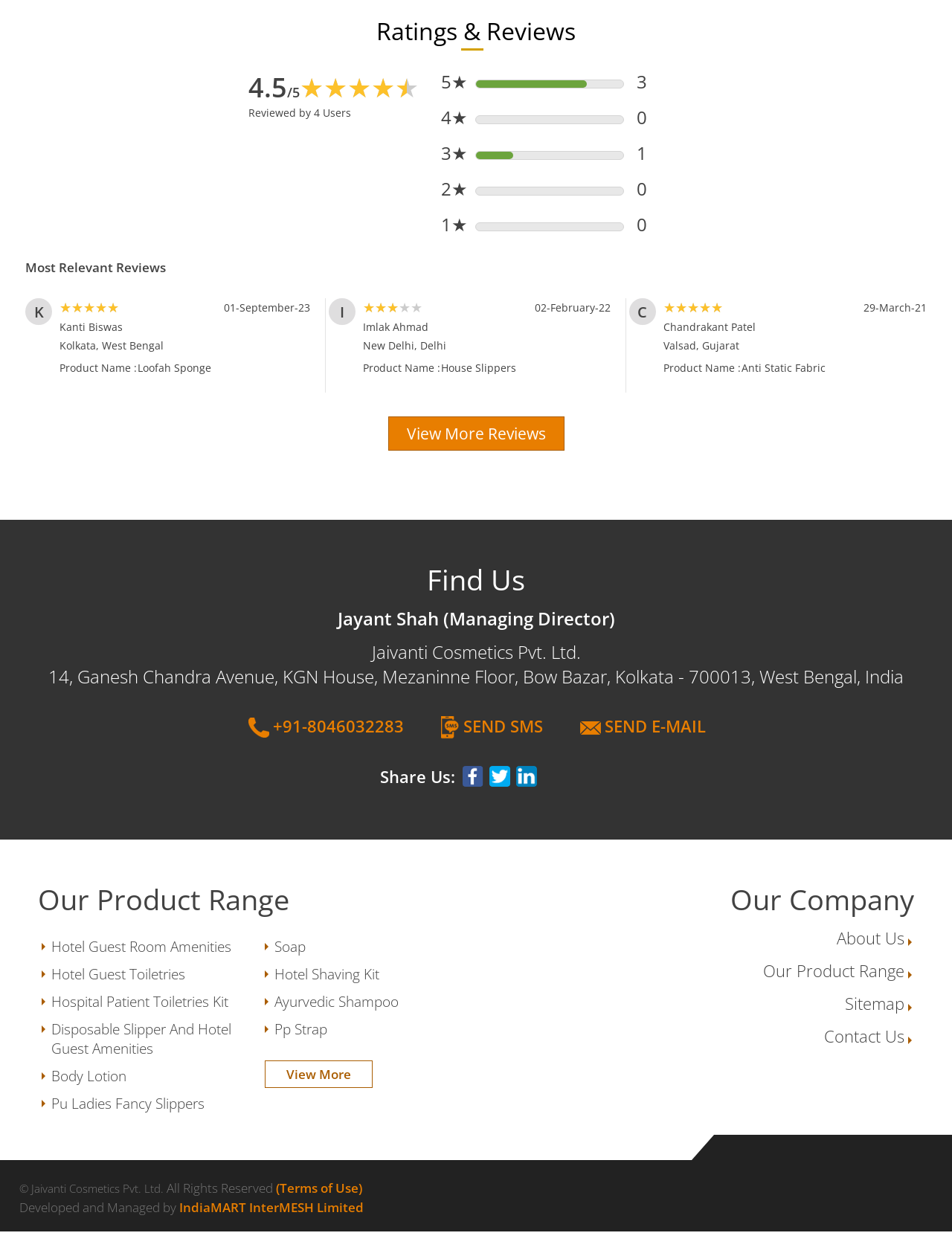Please find the bounding box coordinates of the clickable region needed to complete the following instruction: "Share on social media". The bounding box coordinates must consist of four float numbers between 0 and 1, i.e., [left, top, right, bottom].

[0.486, 0.61, 0.507, 0.626]